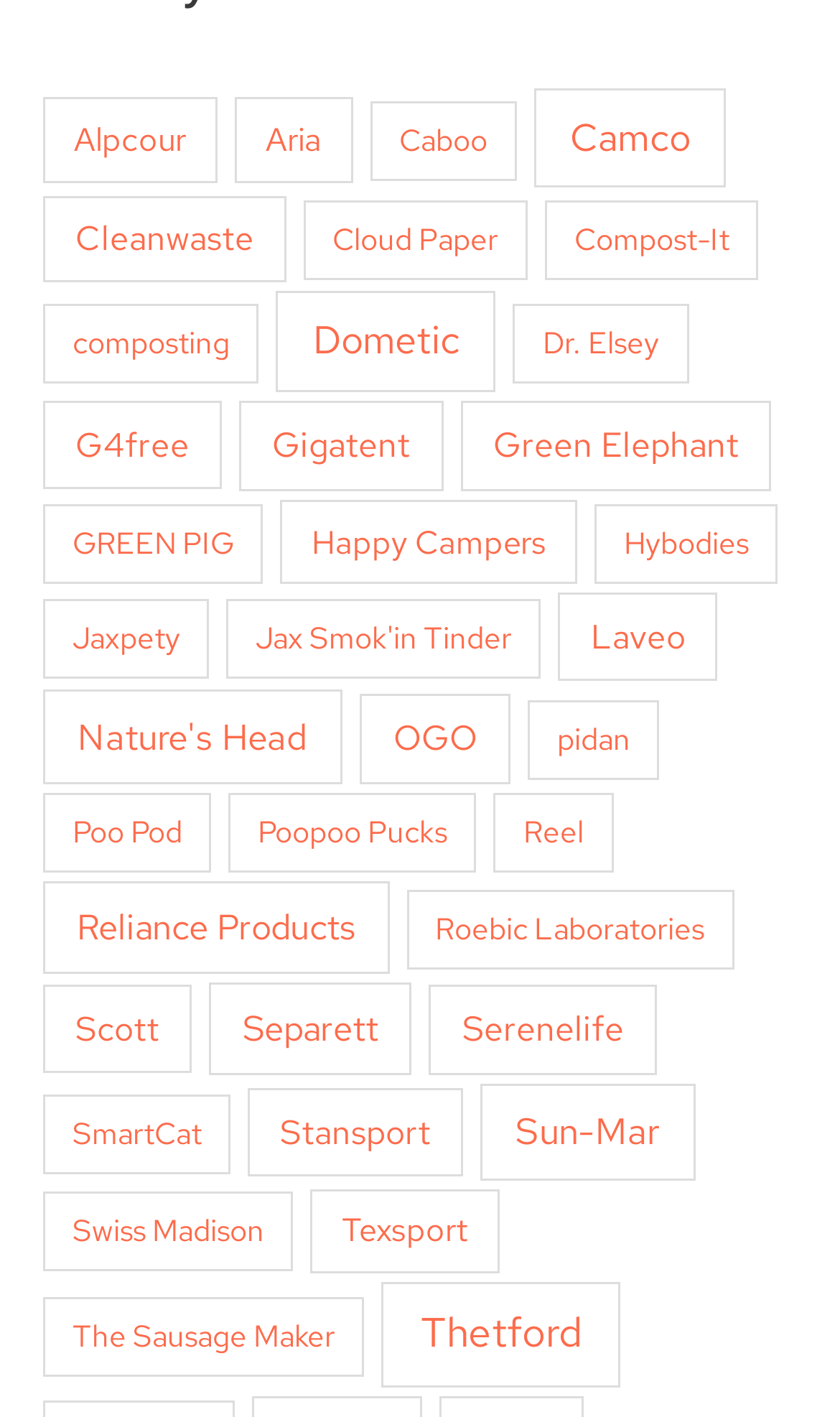Respond to the following query with just one word or a short phrase: 
Is there a brand that has a name with an apostrophe?

Yes